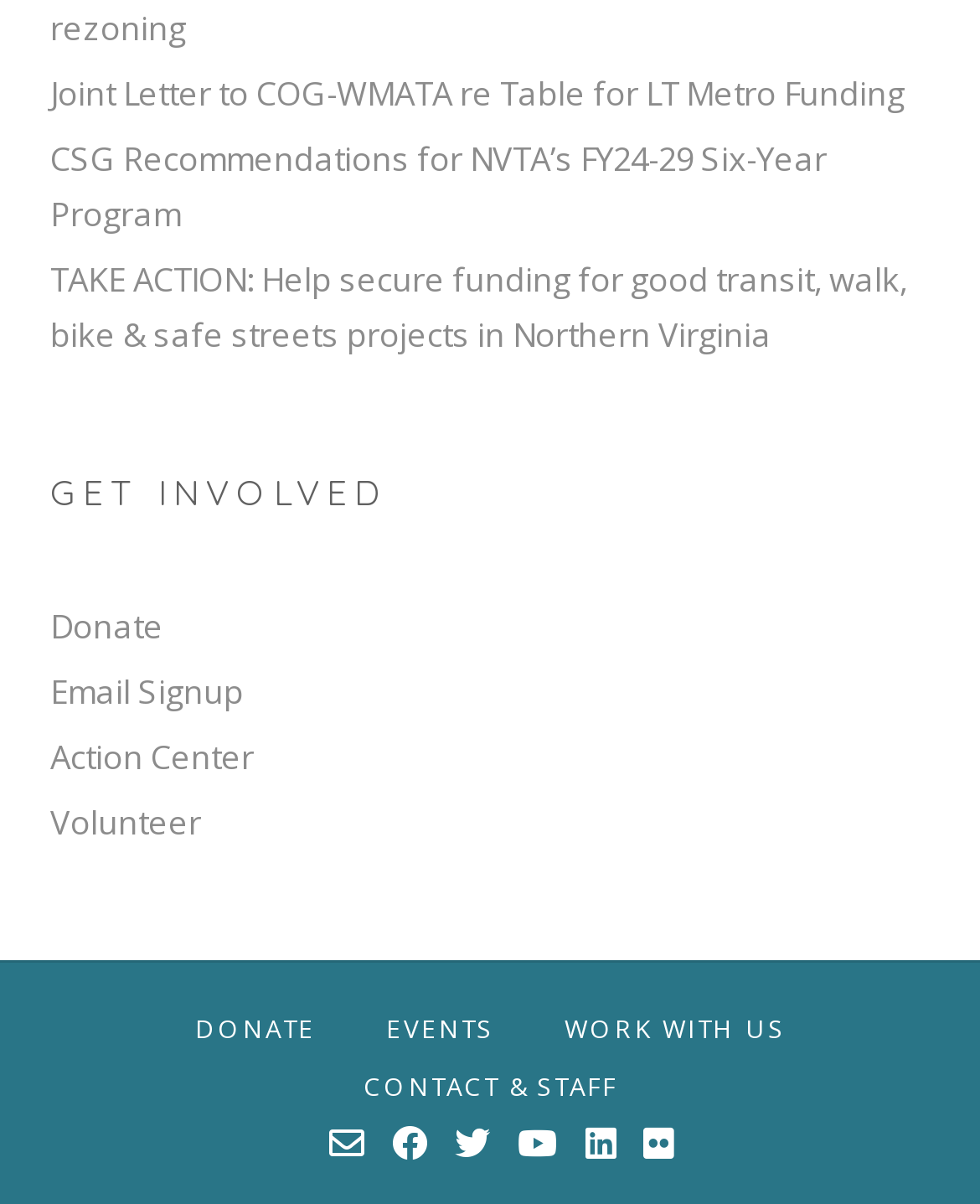Determine the bounding box for the HTML element described here: "Action Center". The coordinates should be given as [left, top, right, bottom] with each number being a float between 0 and 1.

[0.051, 0.605, 0.949, 0.651]